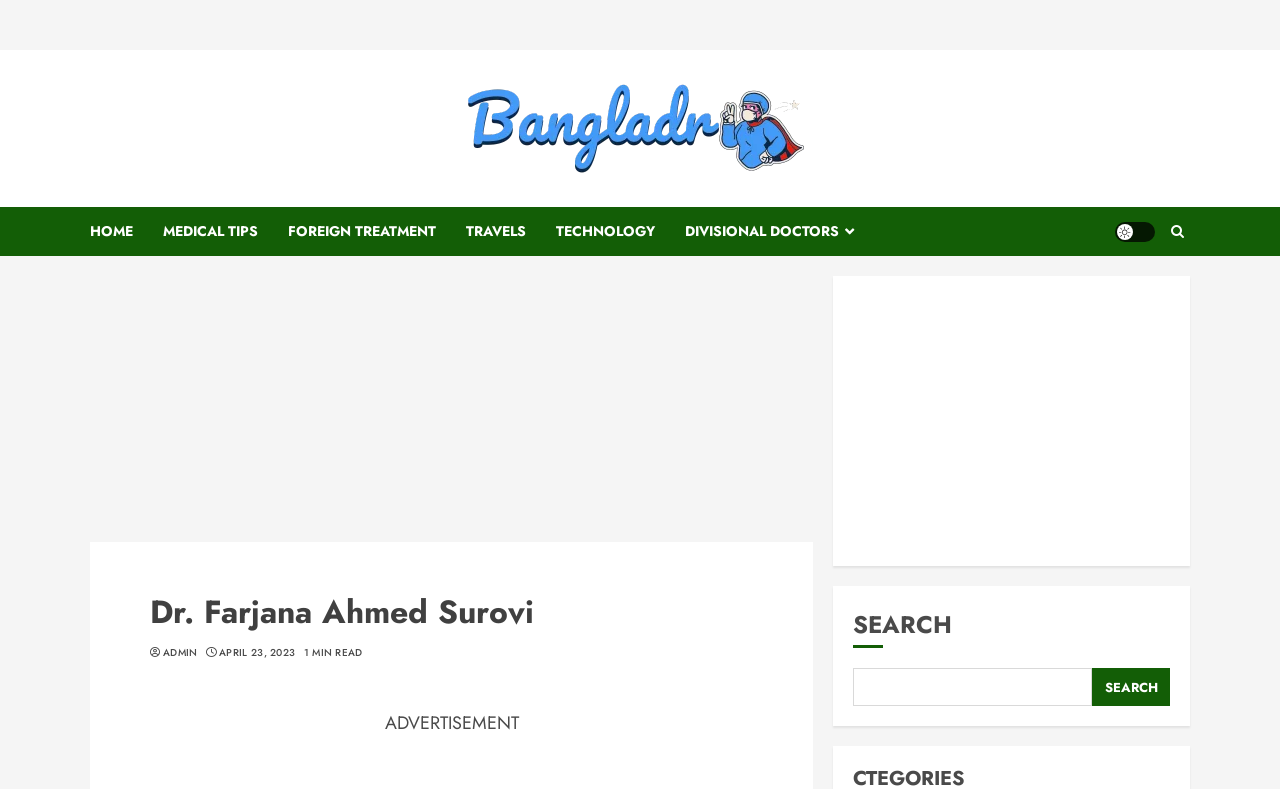Locate the bounding box of the user interface element based on this description: "Foreign Treatment".

[0.225, 0.262, 0.364, 0.324]